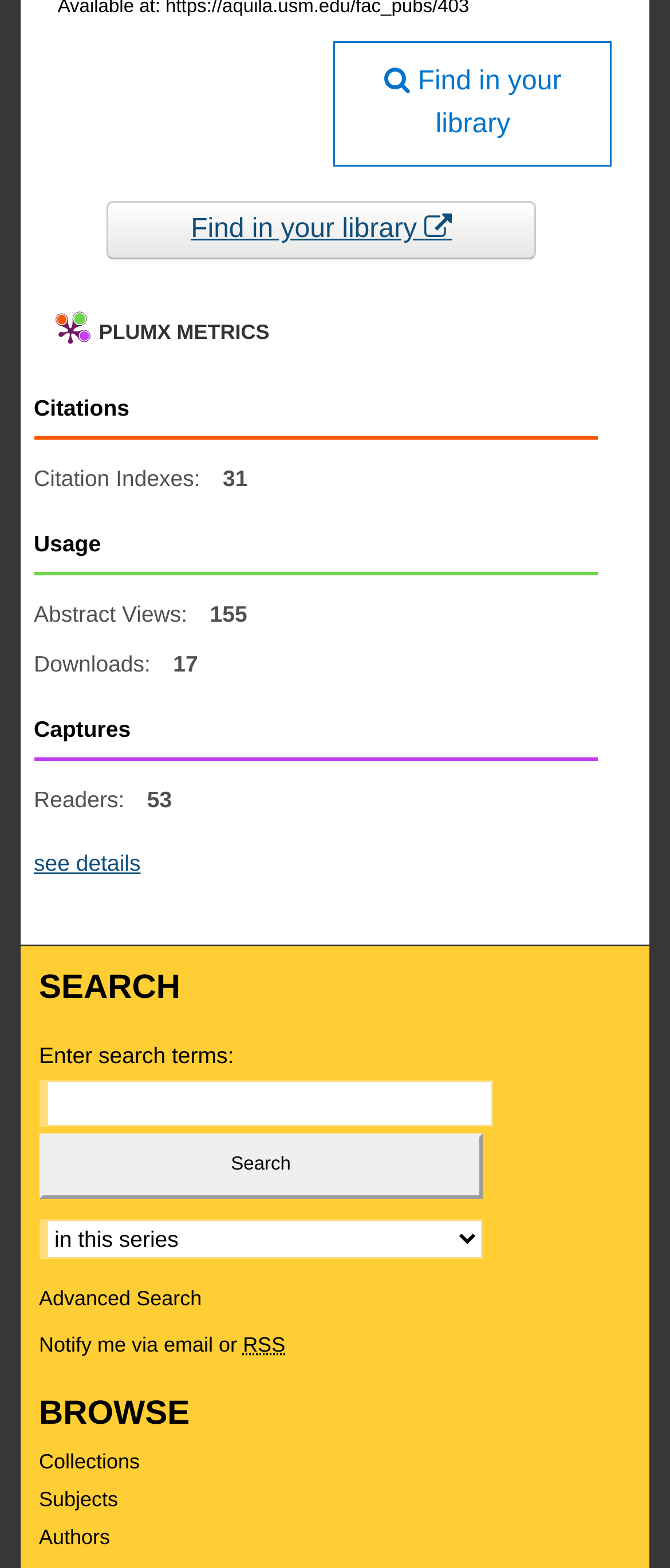Based on what you see in the screenshot, provide a thorough answer to this question: What is the purpose of the 'Find in your library' link?

I inferred the purpose of the link by its text and the fact that it opens in a new window, suggesting that it will take the user to a different page or website to search for the resource in their library.